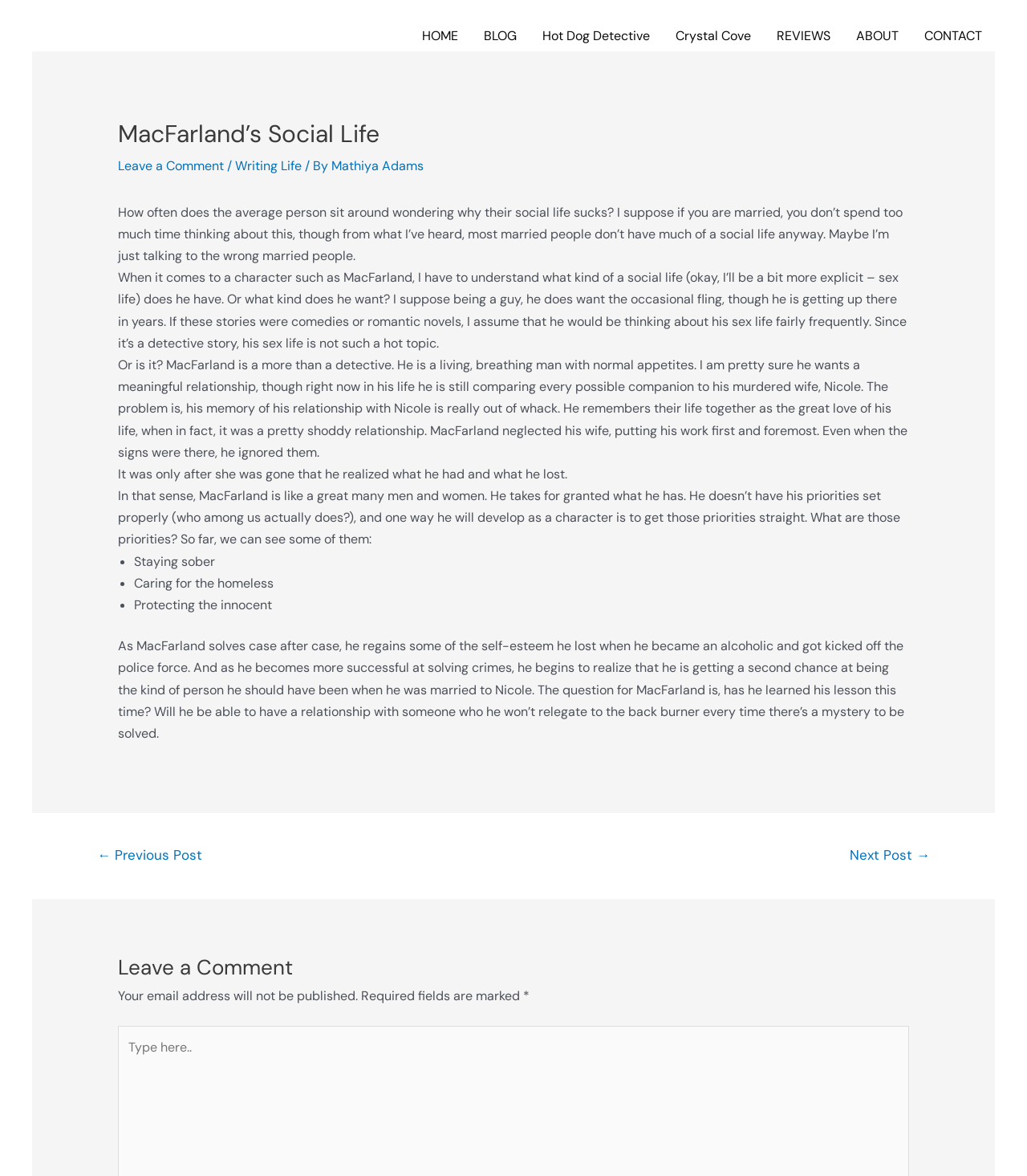Locate the bounding box coordinates of the clickable region to complete the following instruction: "Click on the HOME link."

[0.398, 0.007, 0.459, 0.055]